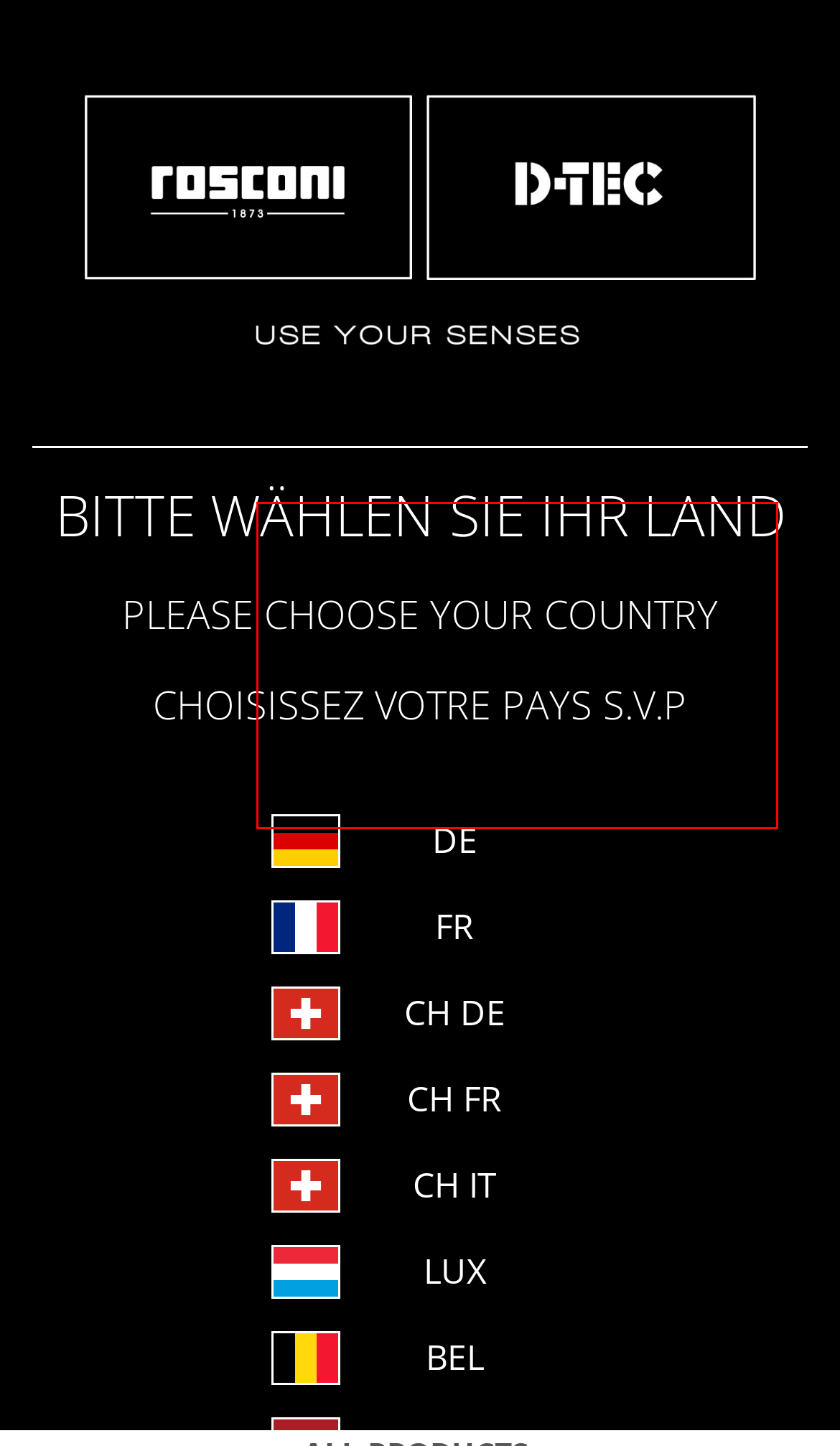You are given a screenshot of a webpage with a UI element highlighted by a red bounding box. Please perform OCR on the text content within this red bounding box.

The information contained in cookies makes it easier for you to navigate the web and facilitates the correct display of our internet pages. By using our services you agree that we are using cookies. Privacy Statement